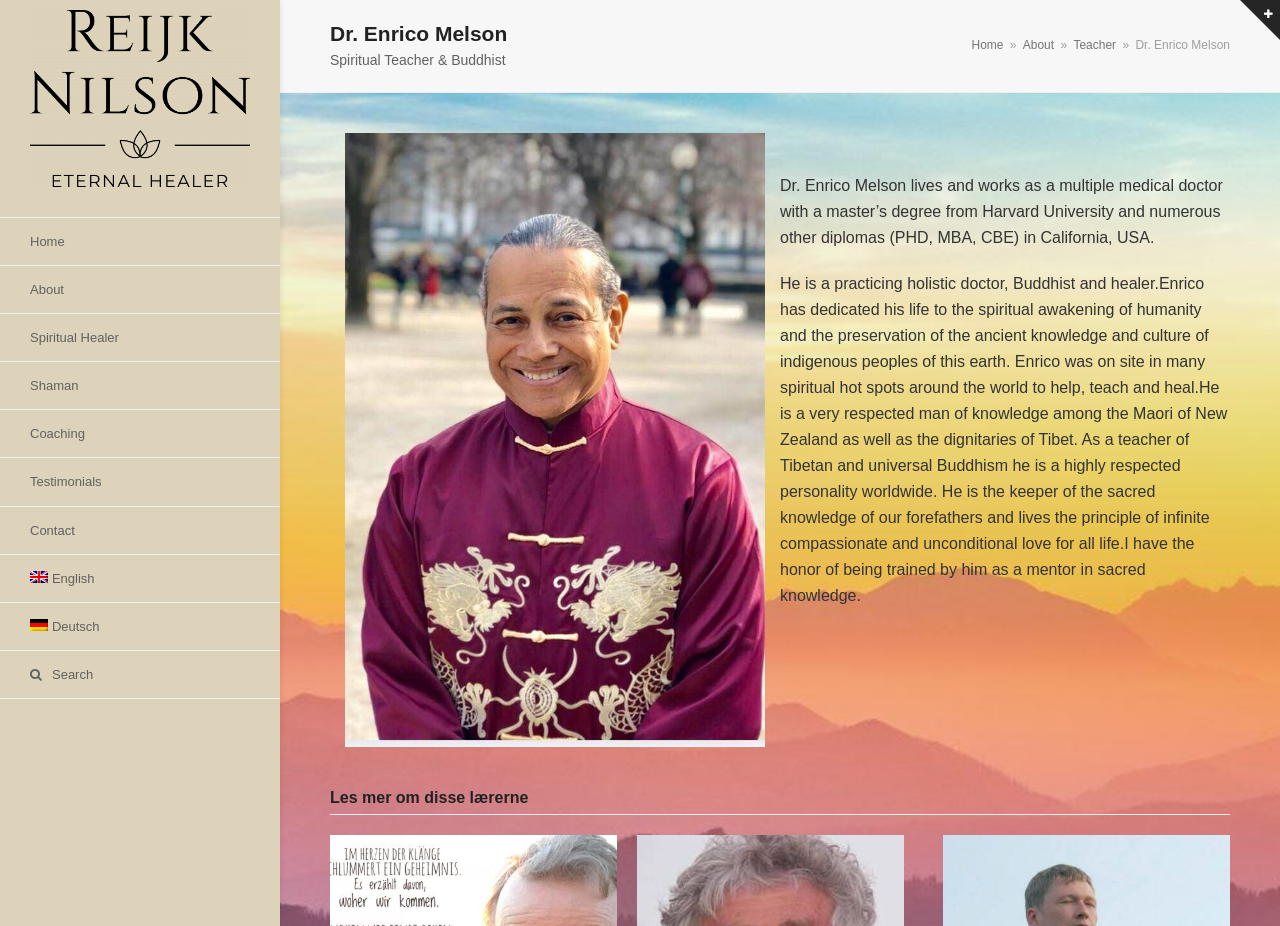Please provide the bounding box coordinates for the element that needs to be clicked to perform the following instruction: "Click the English link". The coordinates should be given as four float numbers between 0 and 1, i.e., [left, top, right, bottom].

[0.0, 0.599, 0.219, 0.65]